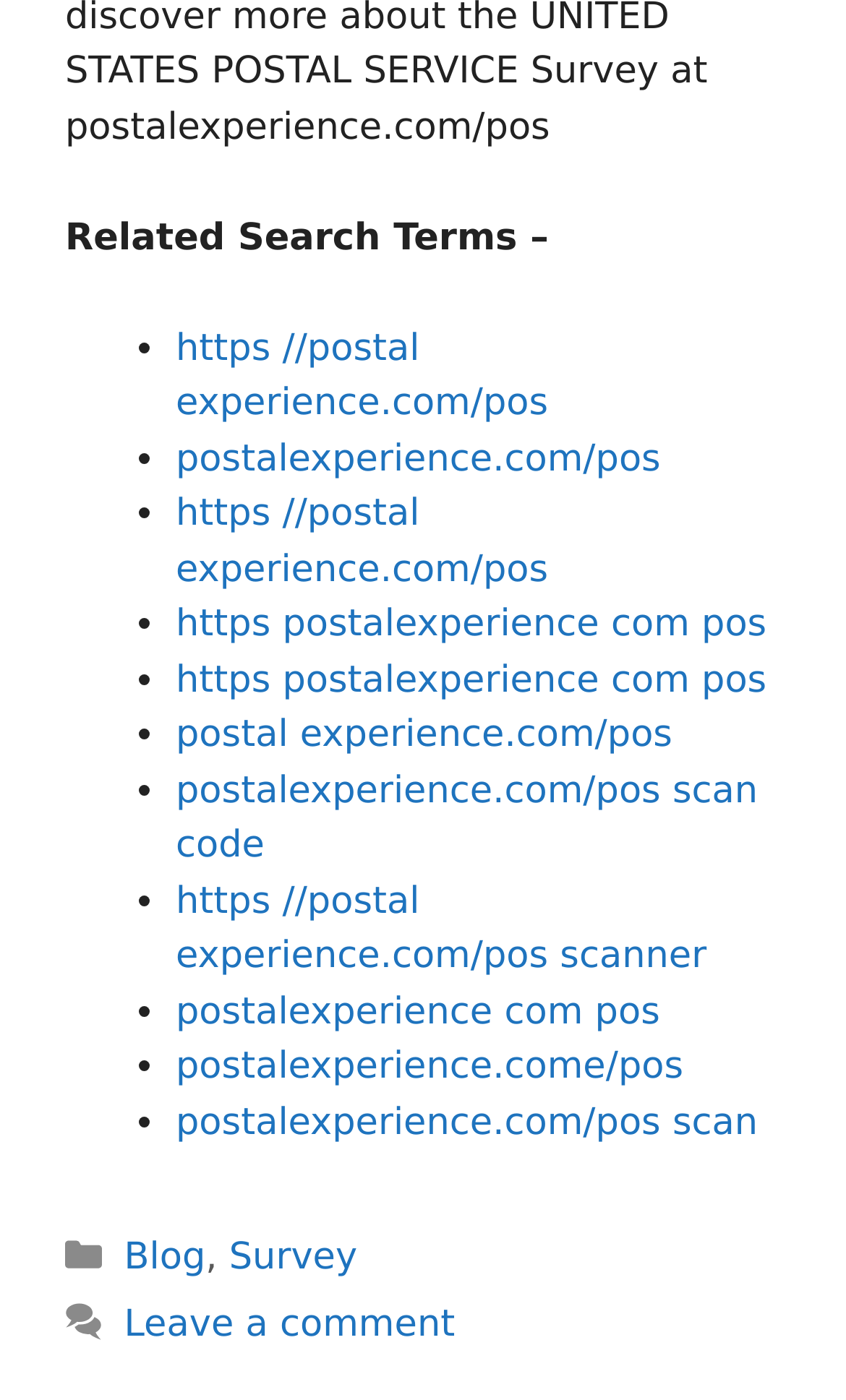Show the bounding box coordinates for the HTML element as described: "postalexperience.com/pos scan".

[0.208, 0.786, 0.896, 0.817]